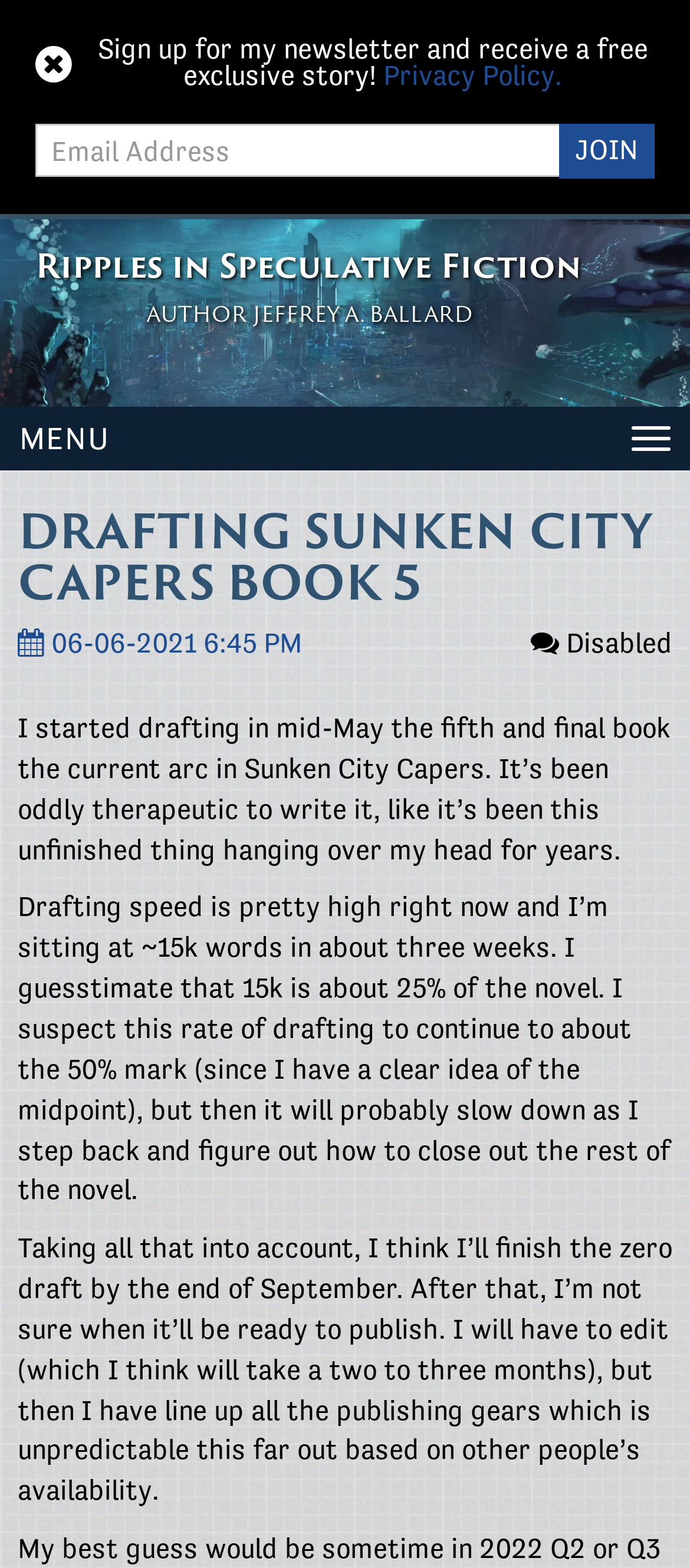Determine the bounding box for the described UI element: "on the web".

None